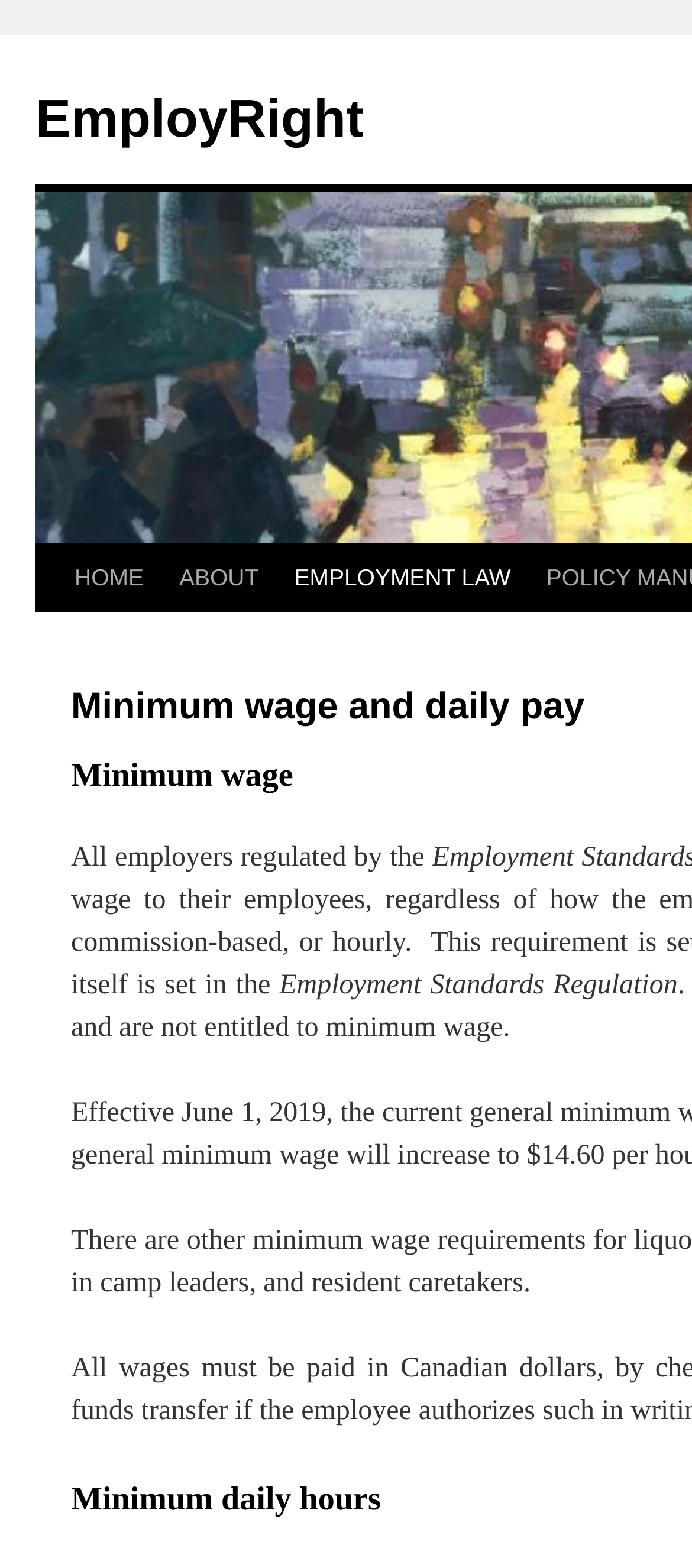Is there a 'Skip to content' link on the webpage?
Carefully analyze the image and provide a thorough answer to the question.

I found this link by looking at the top-right corner of the webpage, where I found a link with the text 'Skip to content'. This link is likely intended to help users with accessibility needs.